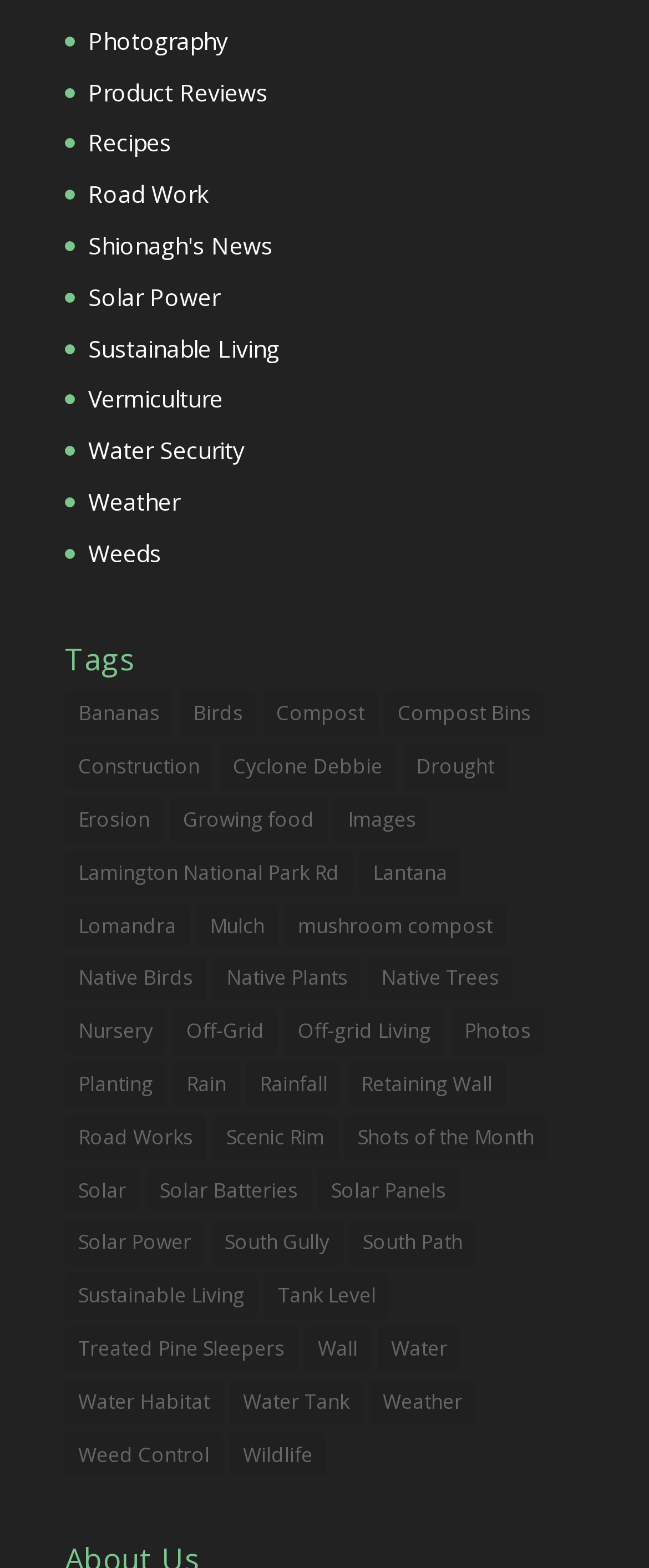Is there a tag related to 'Weather' on this webpage?
Look at the image and provide a detailed response to the question.

I searched for the text 'Weather' in the links under the 'Tags' heading and found a match, indicating that there is a tag related to 'Weather' on this webpage.